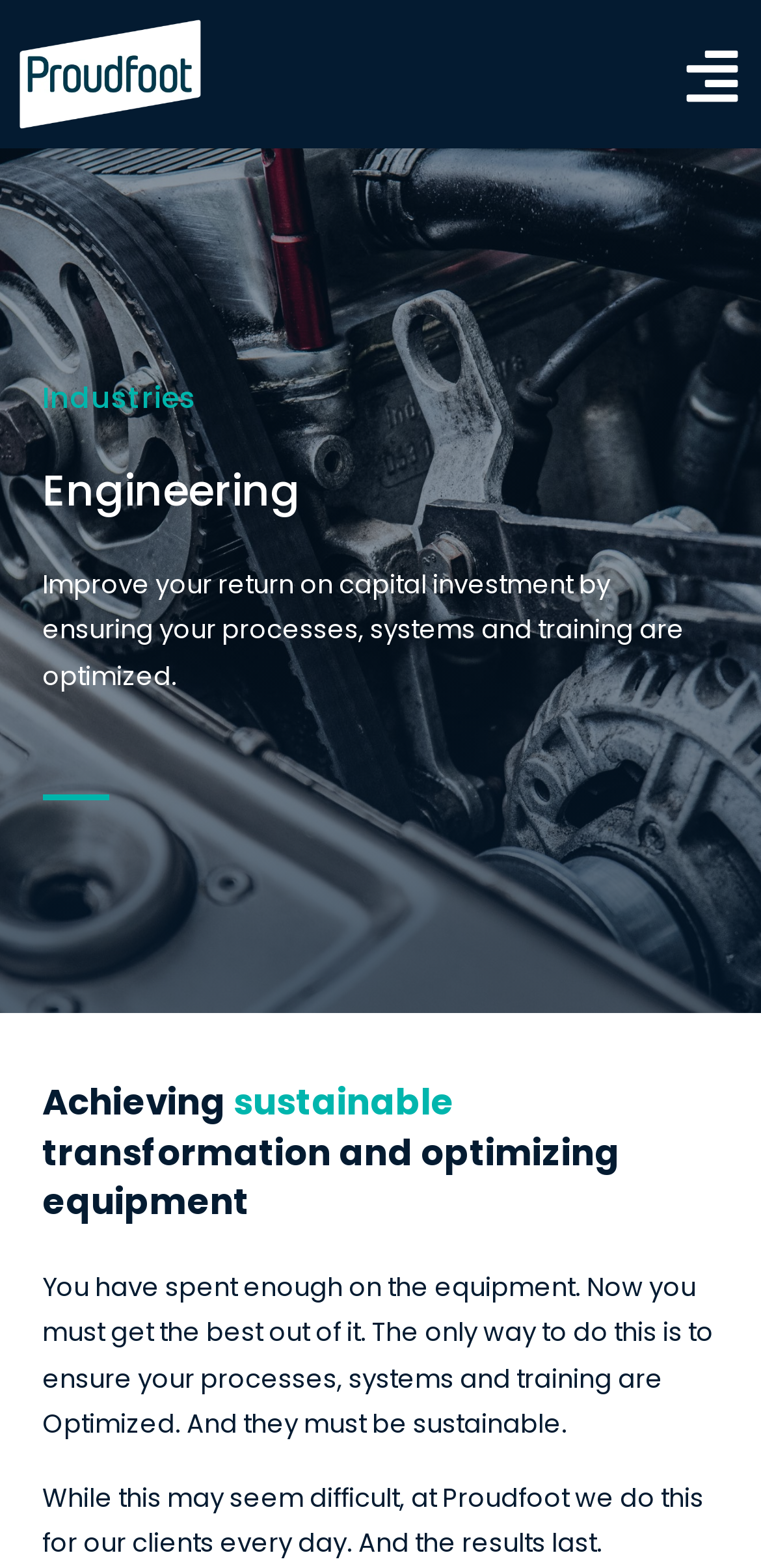Produce an elaborate caption capturing the essence of the webpage.

The webpage is about Proudfoot's engineering services, with a focus on optimizing engineering processes, systems, and training to improve return on capital investment. 

At the top left of the page, there is a link. On the top right, there is another link. Below these links, there is a section with a heading "Industries" and a subheading "Engineering". 

Under the "Engineering" heading, there is a paragraph of text that summarizes the importance of optimizing engineering processes, systems, and training to improve return on capital investment. 

Further down, there is another heading "Achieving sustainable transformation and optimizing equipment", followed by two paragraphs of text. The first paragraph explains the need to get the best out of equipment by ensuring processes, systems, and training are optimized and sustainable. The second paragraph mentions that Proudfoot helps clients achieve this and that the results are long-lasting.